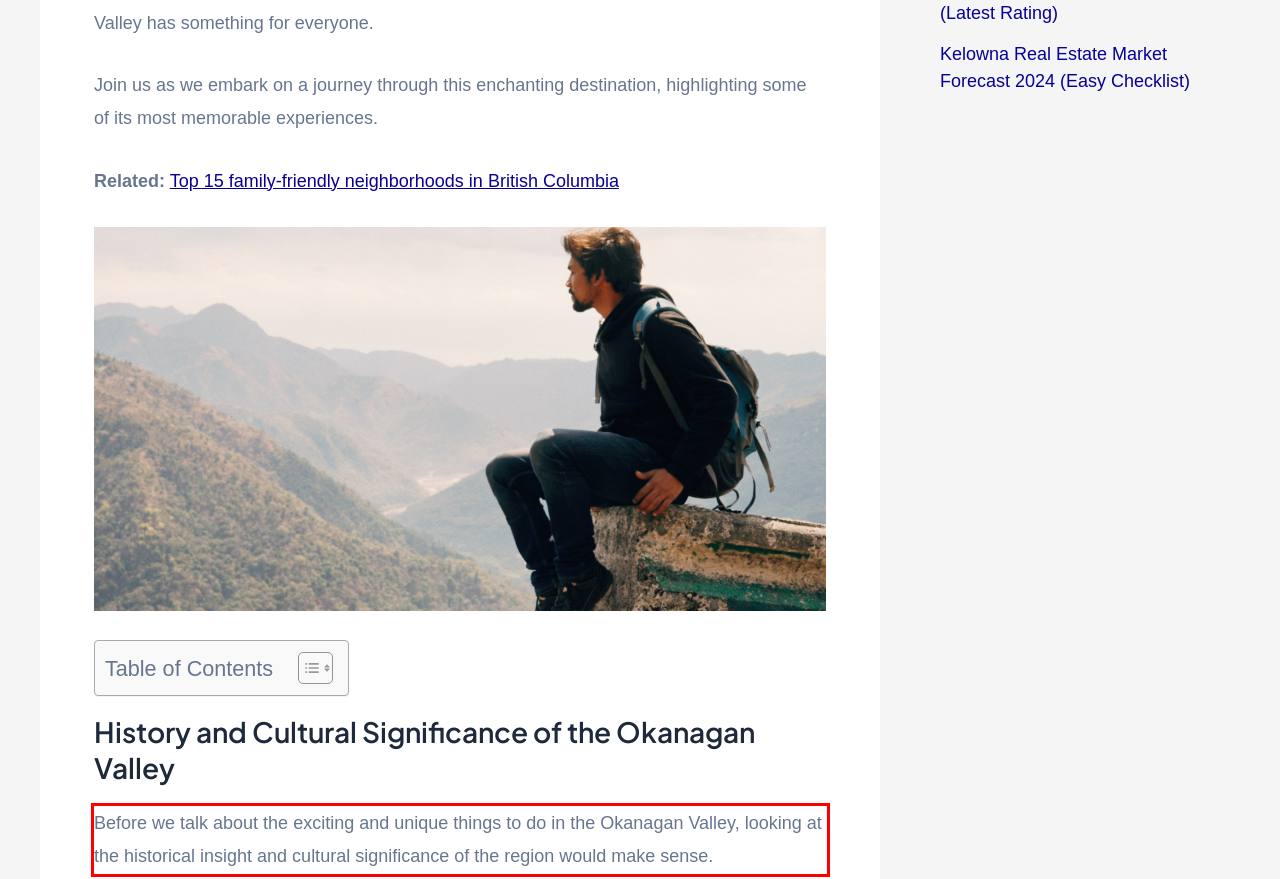Examine the webpage screenshot and use OCR to recognize and output the text within the red bounding box.

Before we talk about the exciting and unique things to do in the Okanagan Valley, looking at the historical insight and cultural significance of the region would make sense.